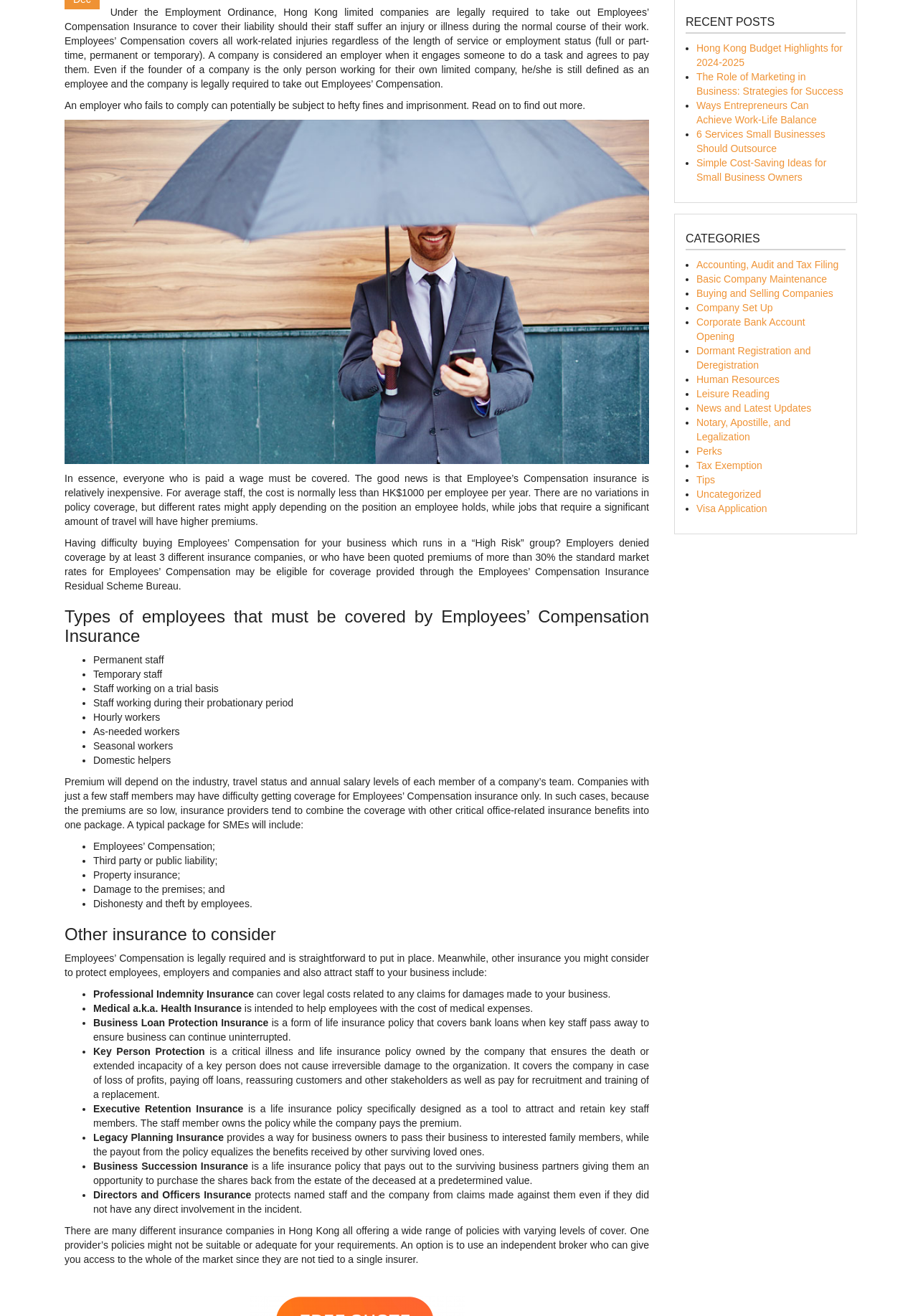Identify the bounding box coordinates for the UI element that matches this description: "Dormant Registration and Deregistration".

[0.759, 0.262, 0.883, 0.281]